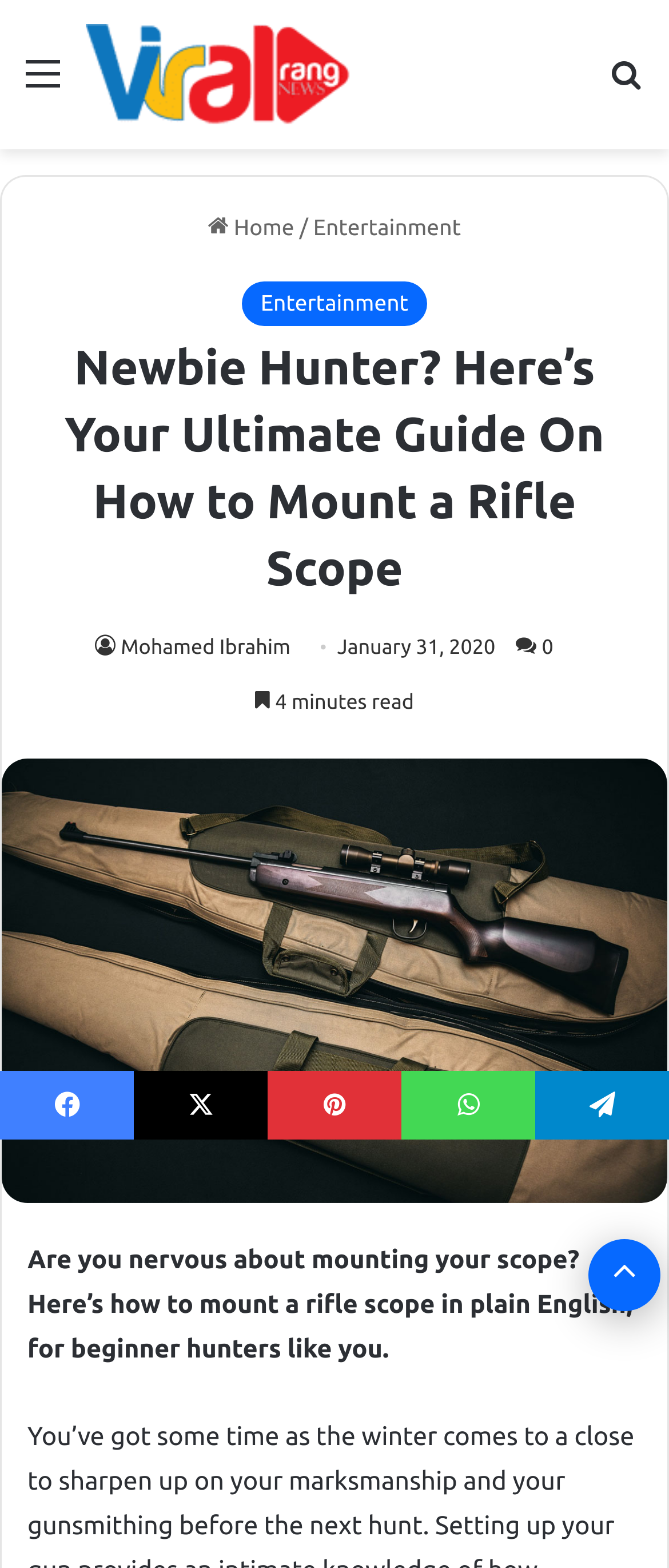Specify the bounding box coordinates of the area to click in order to follow the given instruction: "Share on Facebook."

[0.0, 0.683, 0.2, 0.727]